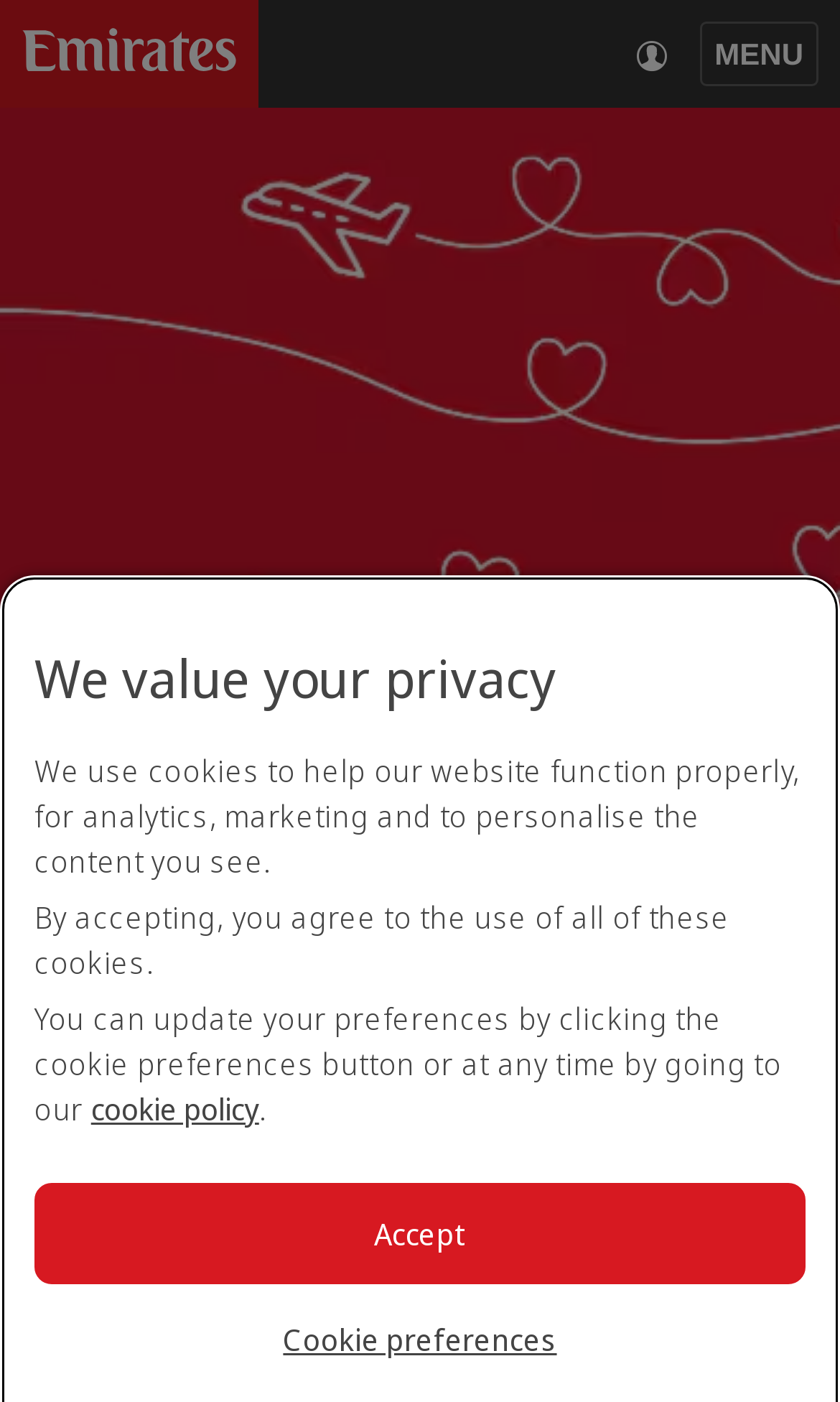What is the logo of the website?
Refer to the image and provide a thorough answer to the question.

The image with the description 'Emirates logo' is present at the top-left corner of the webpage, which suggests that it is the logo of the website.